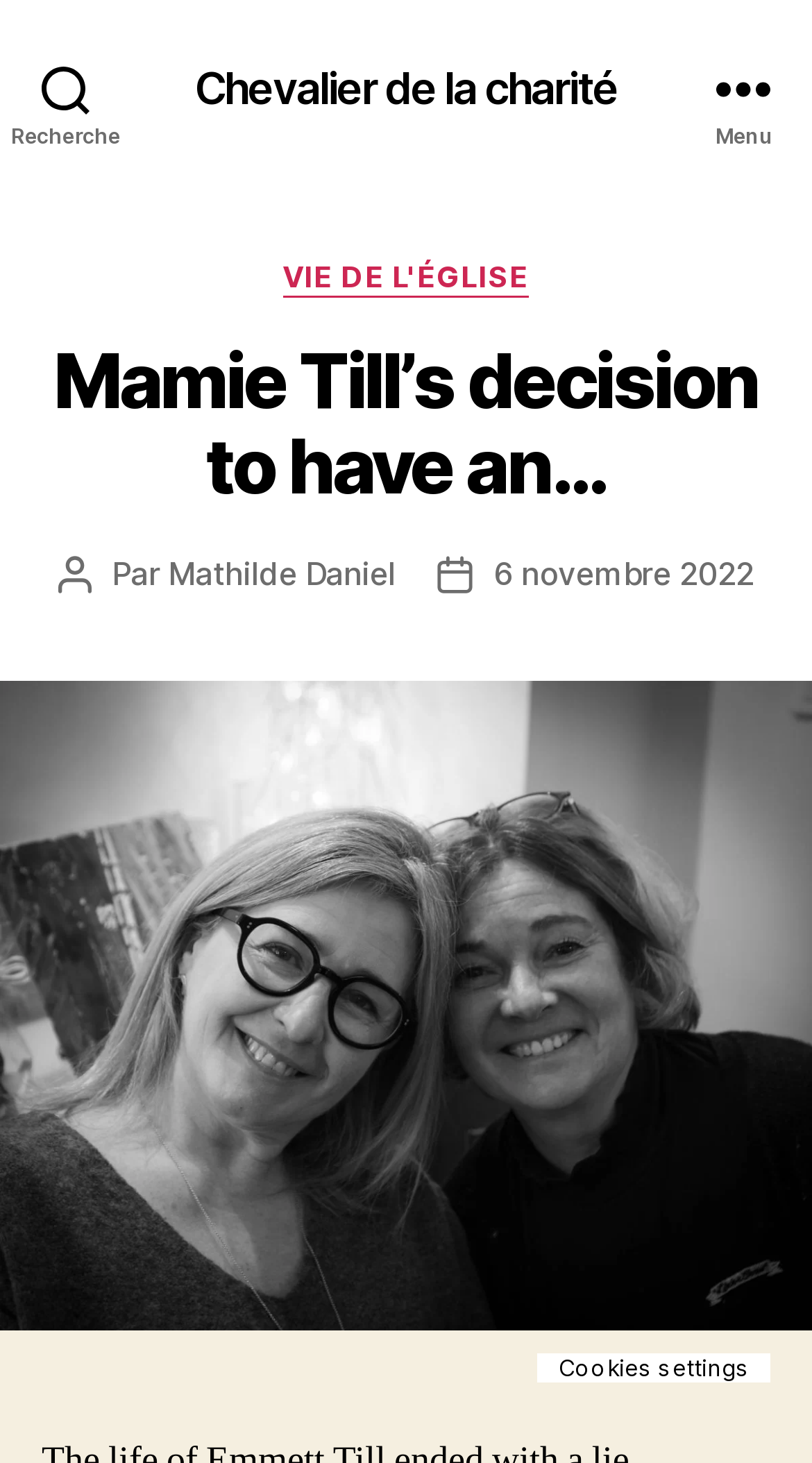What is the category of the article?
Provide a detailed answer to the question using information from the image.

By looking at the menu button and its dropdown content, I found a link 'VIE DE L'ÉGLISE' which is likely to be the category of the article.